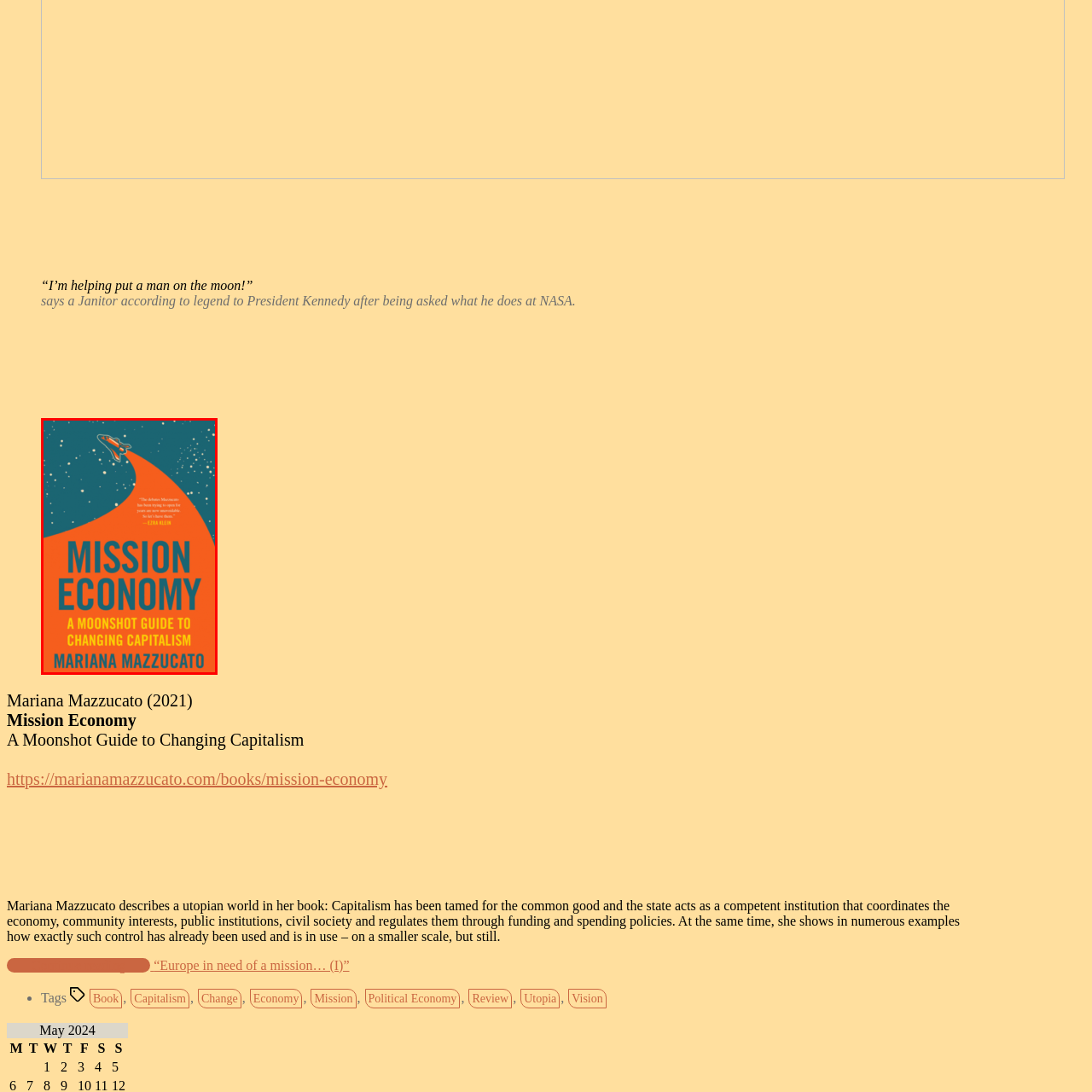Give an in-depth description of the scene depicted in the red-outlined box.

The image features the book cover of "Mission Economy: A Moonshot Guide to Changing Capitalism" by Mariana Mazzucato. The cover design captures attention with a bold orange background, evoking themes of innovation and exploration synonymous with space travel. Prominently displayed is the title "MISSION ECONOMY" in large, vibrant letters. Below, the subtitle "A Moonshot Guide to Changing Capitalism" is presented, indicating the book's focus on ambitious, transformative ideas about economic systems. Additionally, the author's name, Mariana Mazzucato, is featured at the bottom, establishing her as a prominent voice in the discourse on capitalism and economic reform. The design suggests a forward-thinking approach, aligning with the book's themes of reimagining capitalism for the common good, as discussed in various examples within the text.